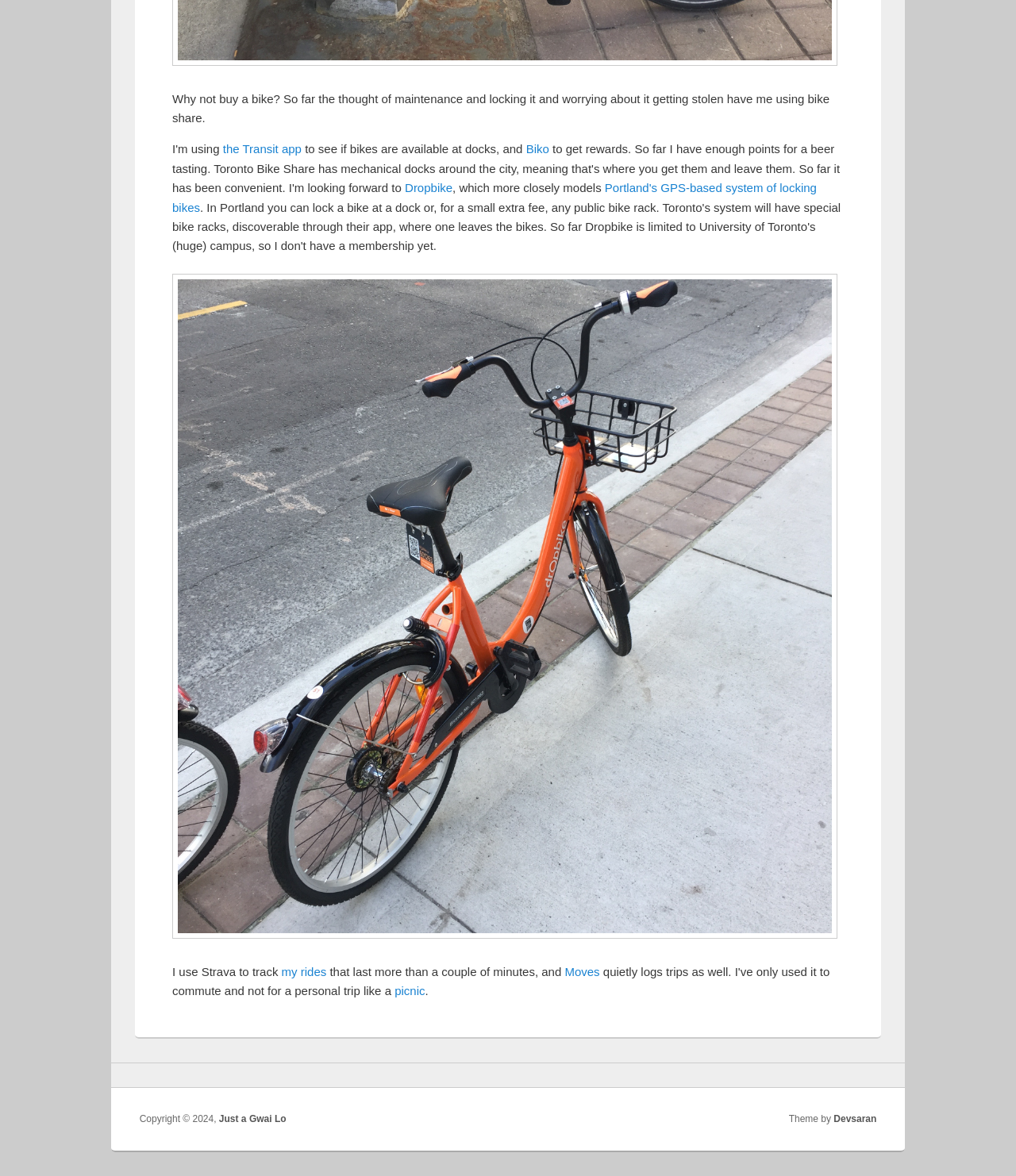What is the author's concern about buying a bike?
Using the image, respond with a single word or phrase.

Maintenance and theft